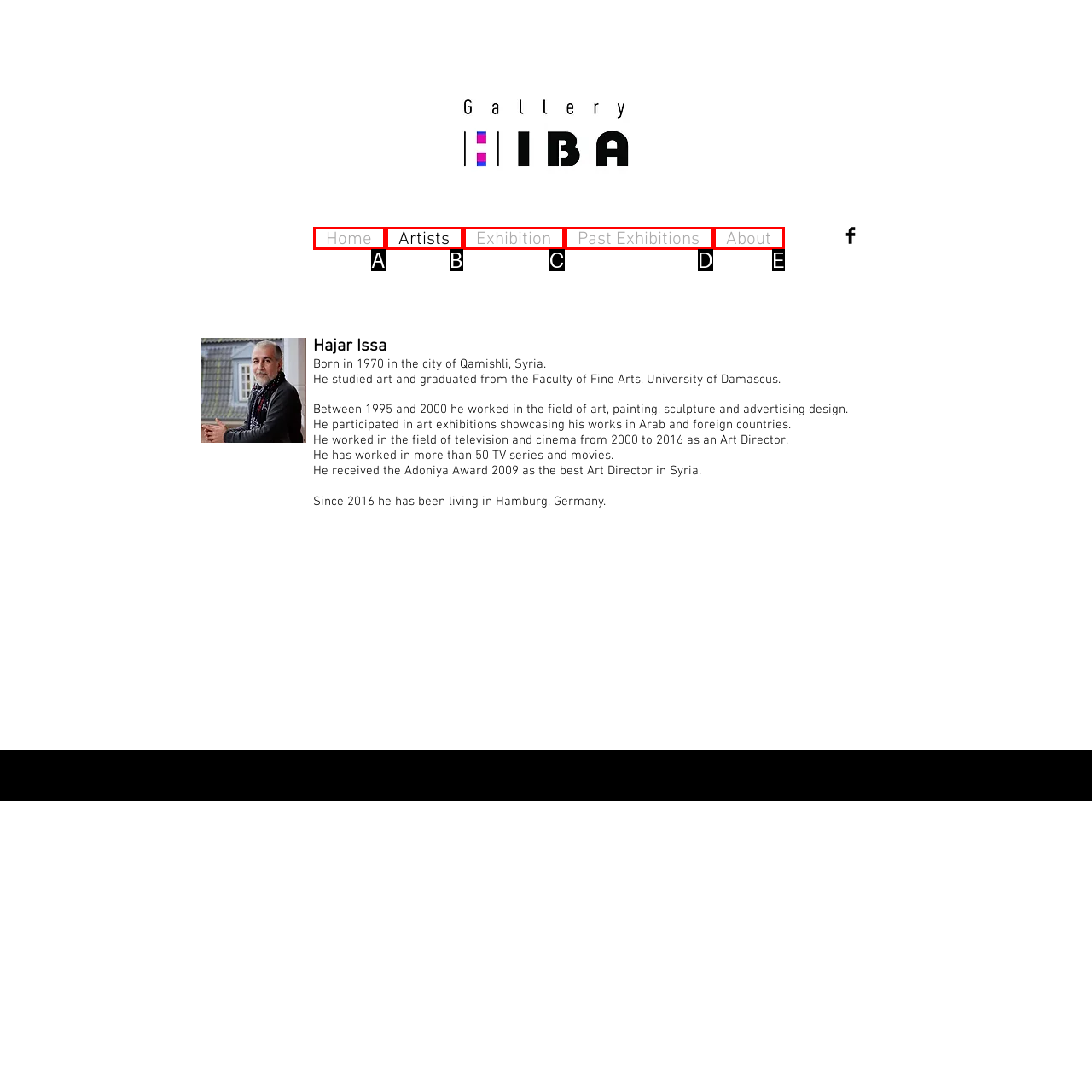Determine the HTML element that best matches this description: Past Exhibitions from the given choices. Respond with the corresponding letter.

D